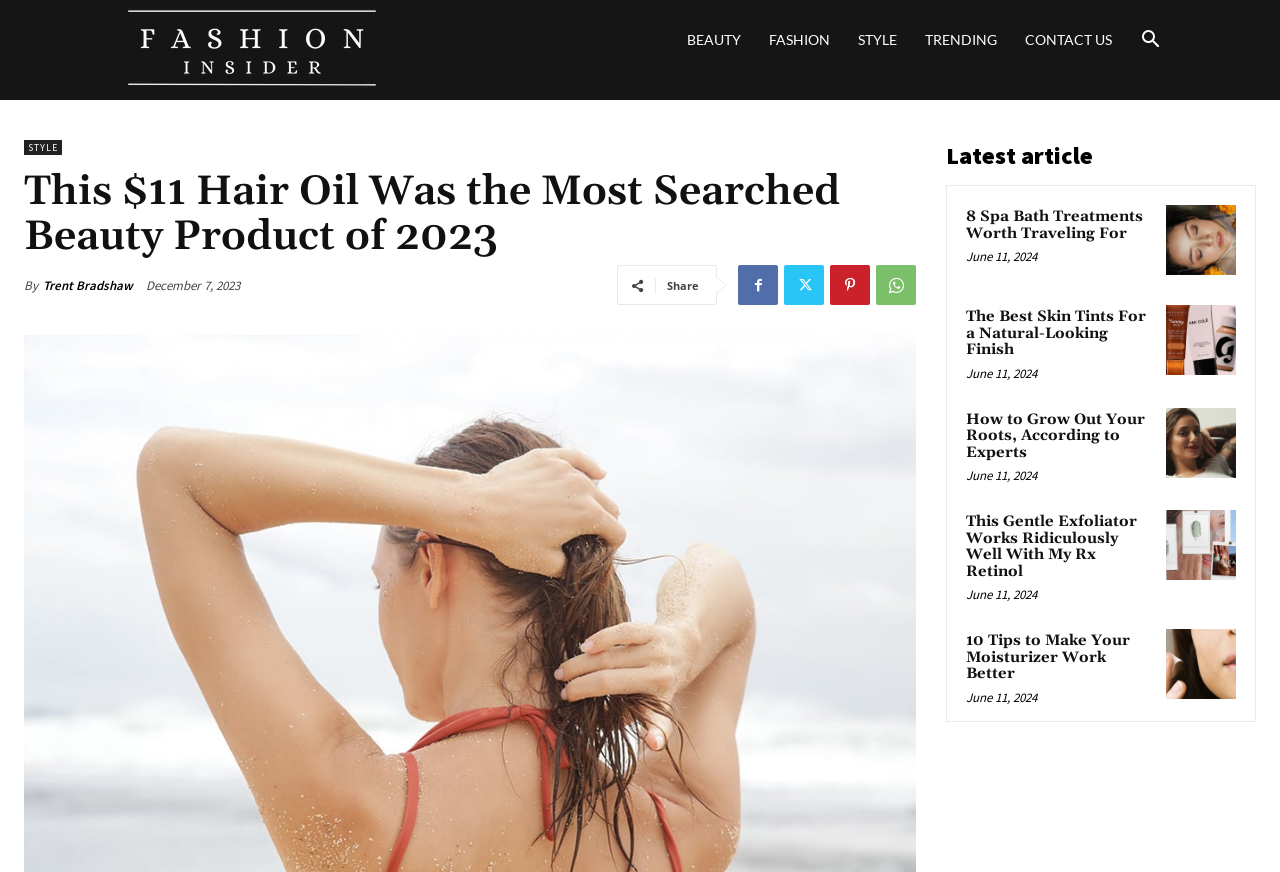Write an extensive caption that covers every aspect of the webpage.

This webpage is an article from Fashion Insider Mag, with a focus on beauty products. At the top, there is a search button and a logo with the text "Fashion Insider Mag" next to it. Below the logo, there are five navigation links: "BEAUTY", "FASHION", "STYLE", "TRENDING", and "CONTACT US".

The main article is titled "This $11 Hair Oil Was the Most Searched Beauty Product of 2023" and is written by Trent Bradshaw. The article's publication date is December 7, 2023. There are social media sharing links and a "Share" button below the article title.

On the right side of the page, there is a section titled "Latest article" with four article links: "8 Spa Bath Treatments Worth Traveling For", "The Best Skin Tints For a Natural-Looking Finish", "How to Grow Out Your Roots, According to Experts", and "This Gentle Exfoliator Works Ridiculously Well With My Rx Retinol". Each article link has a corresponding heading and publication date, which is June 11, 2024, for all four articles.